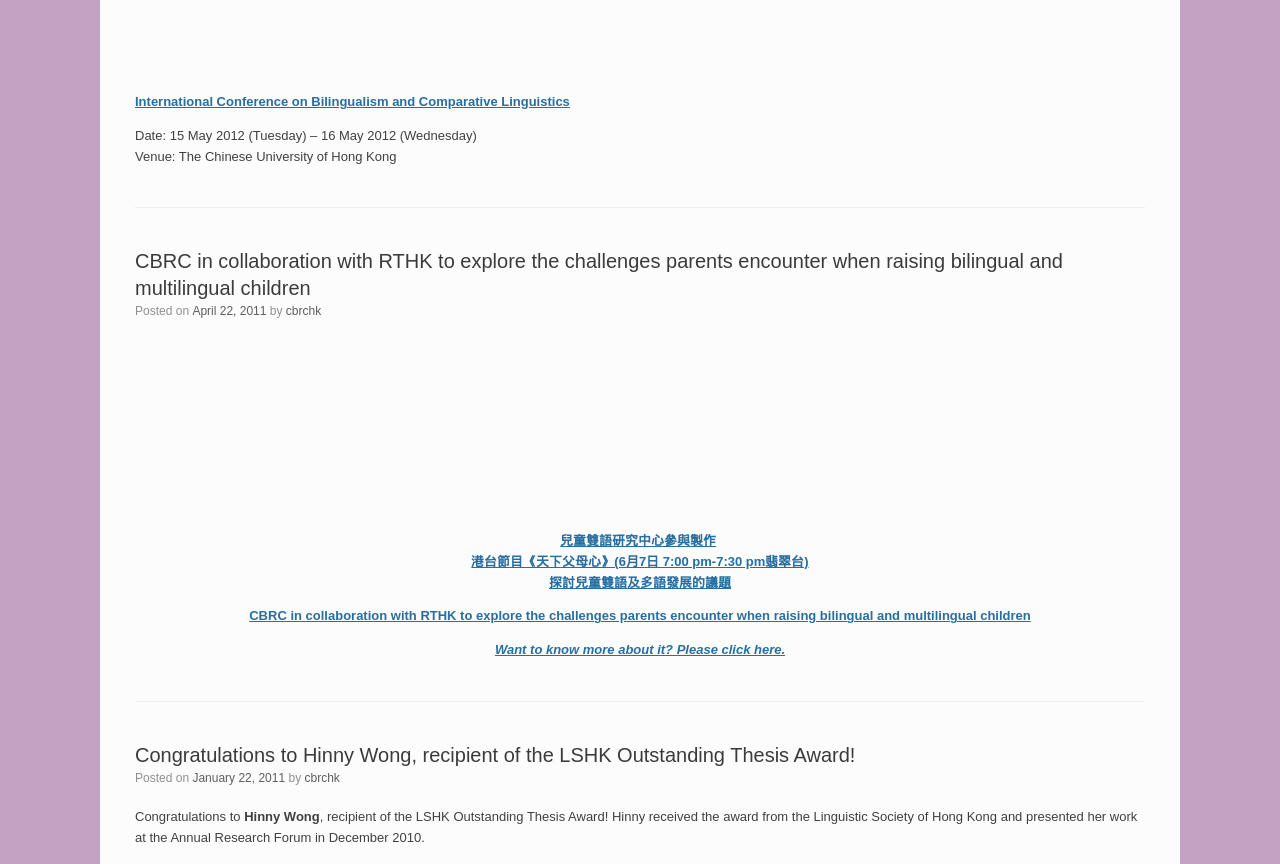Find the bounding box coordinates of the element to click in order to complete the given instruction: "Learn more about the CBRC collaboration with RTHK."

[0.195, 0.704, 0.805, 0.722]